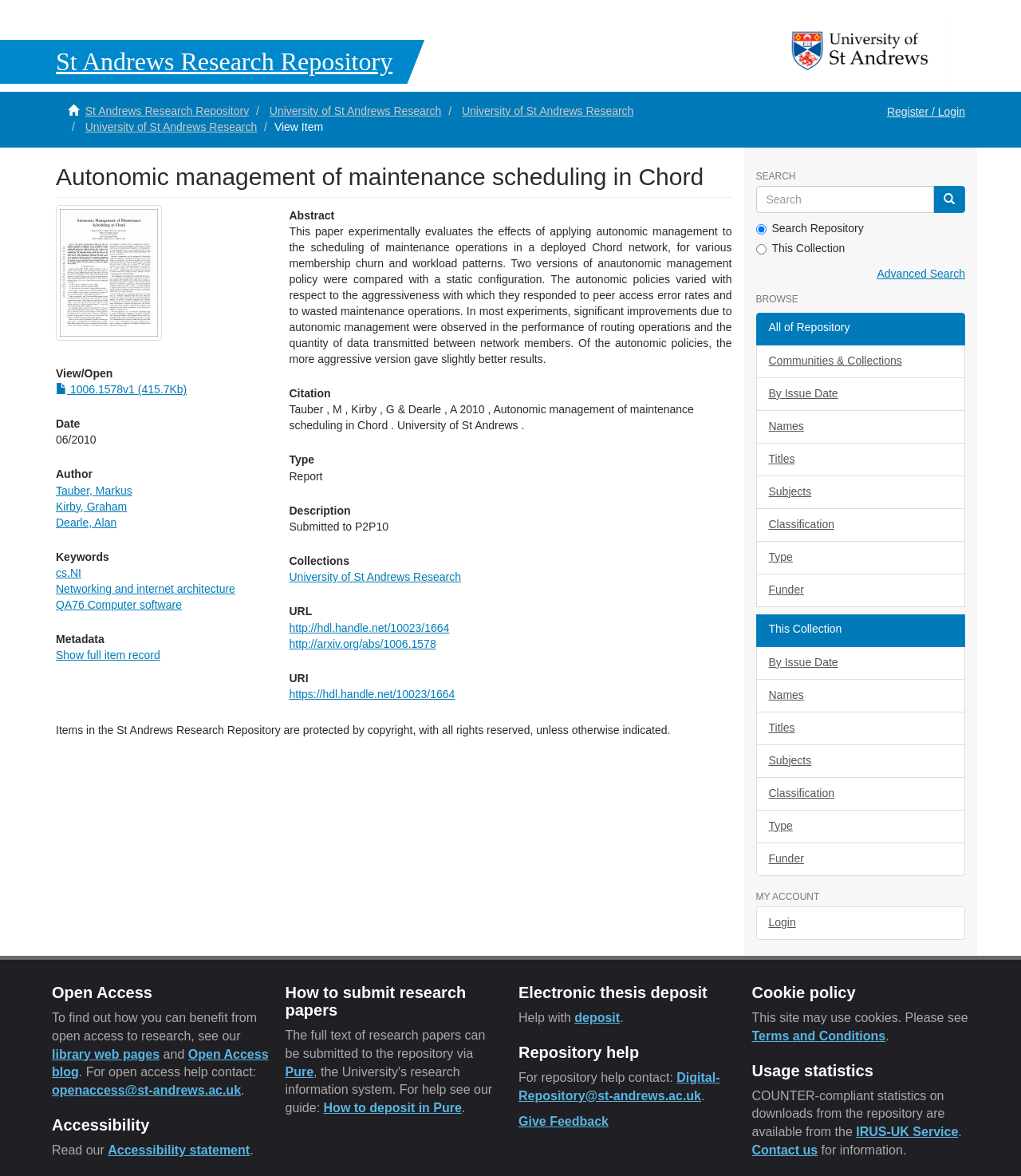Who are the authors of the research paper?
Based on the image, give a concise answer in the form of a single word or short phrase.

Tauber, M, Kirby, G & Dearle, A